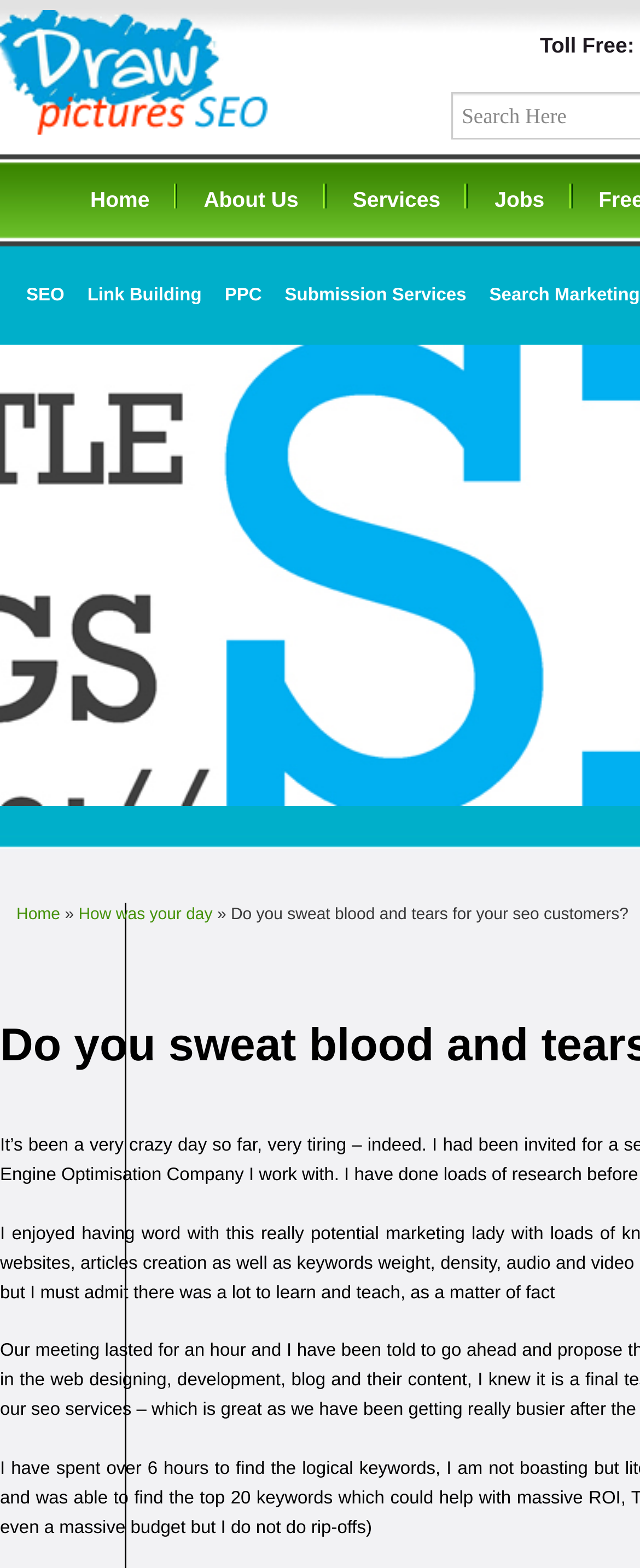Identify the bounding box coordinates of the clickable region necessary to fulfill the following instruction: "Go to the home page". The bounding box coordinates should be four float numbers between 0 and 1, i.e., [left, top, right, bottom].

[0.11, 0.112, 0.262, 0.142]